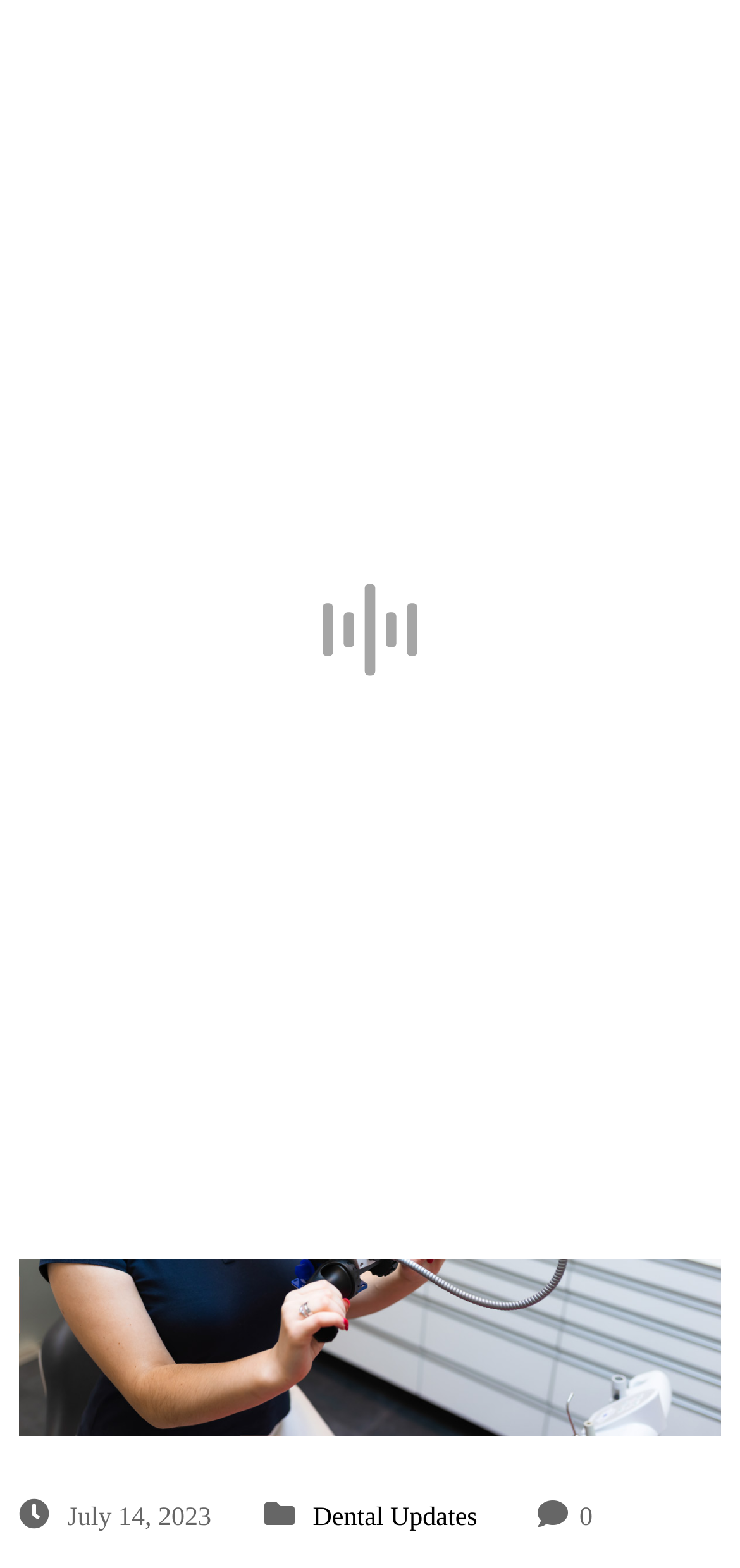Using the information in the image, give a detailed answer to the following question: What is the phone number for appointment?

I found the phone number by looking at the StaticText element with the text 'Call for Appointment : 201-659-7717' which is located at the top of the page.